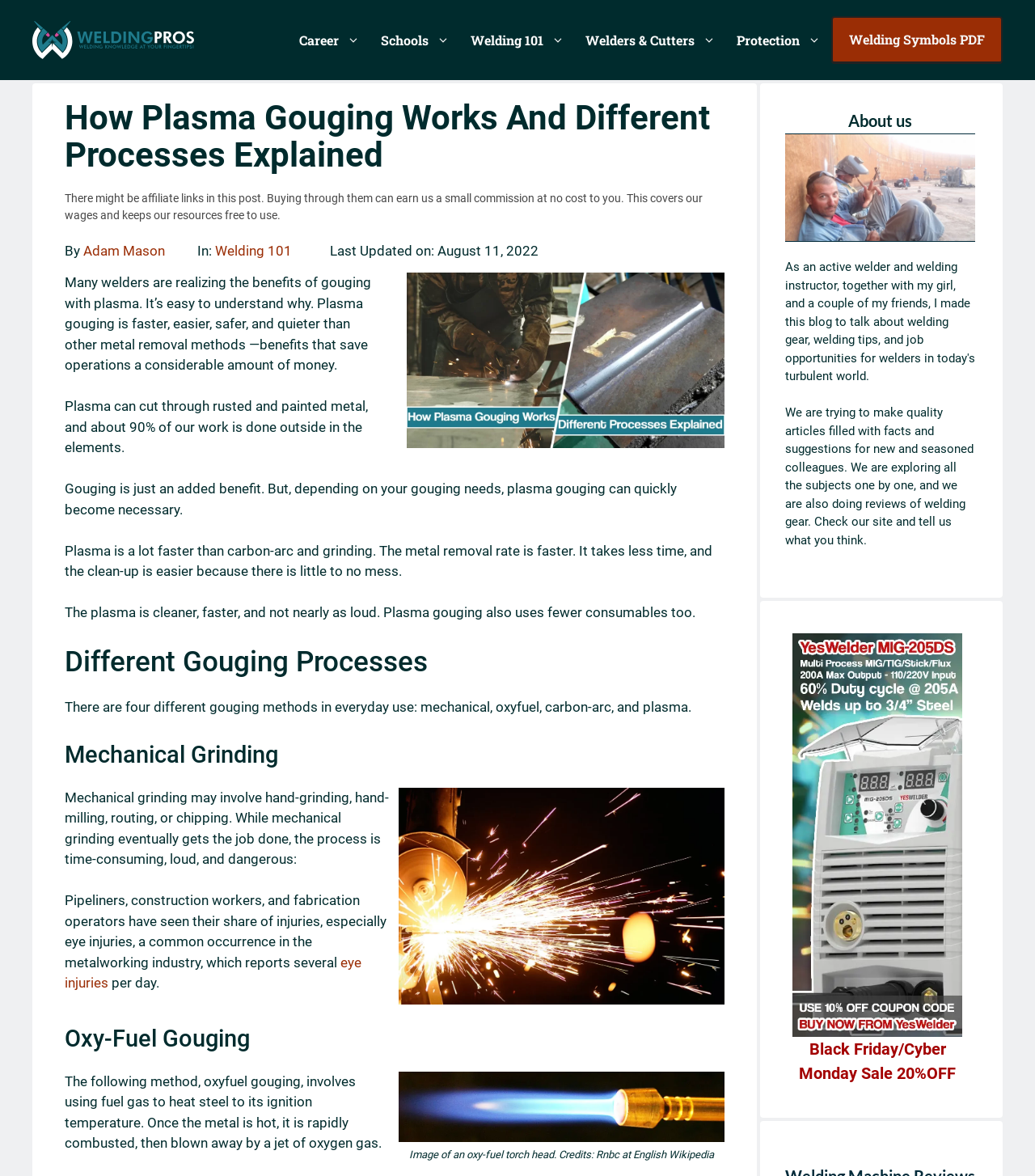What is the name of the website?
Identify the answer in the screenshot and reply with a single word or phrase.

WeldingPros